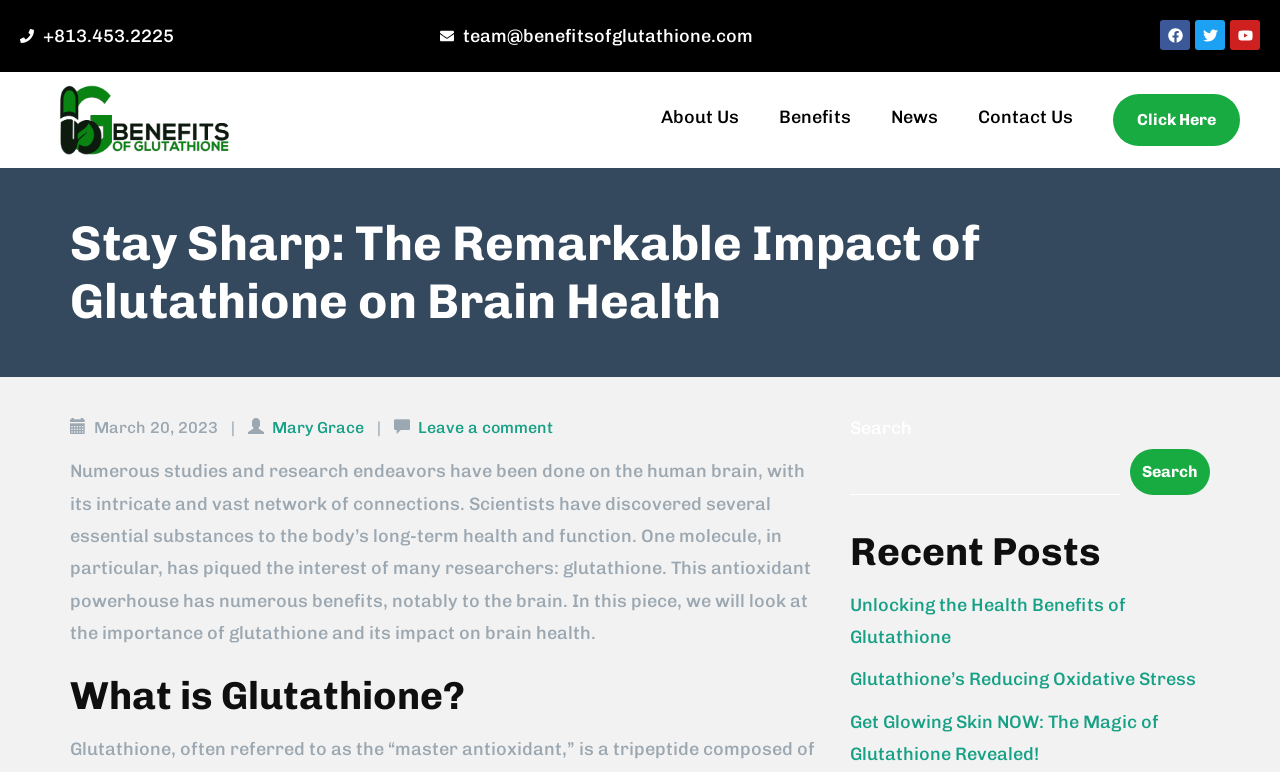Using the element description: "Mary Grace", determine the bounding box coordinates for the specified UI element. The coordinates should be four float numbers between 0 and 1, [left, top, right, bottom].

[0.212, 0.541, 0.284, 0.566]